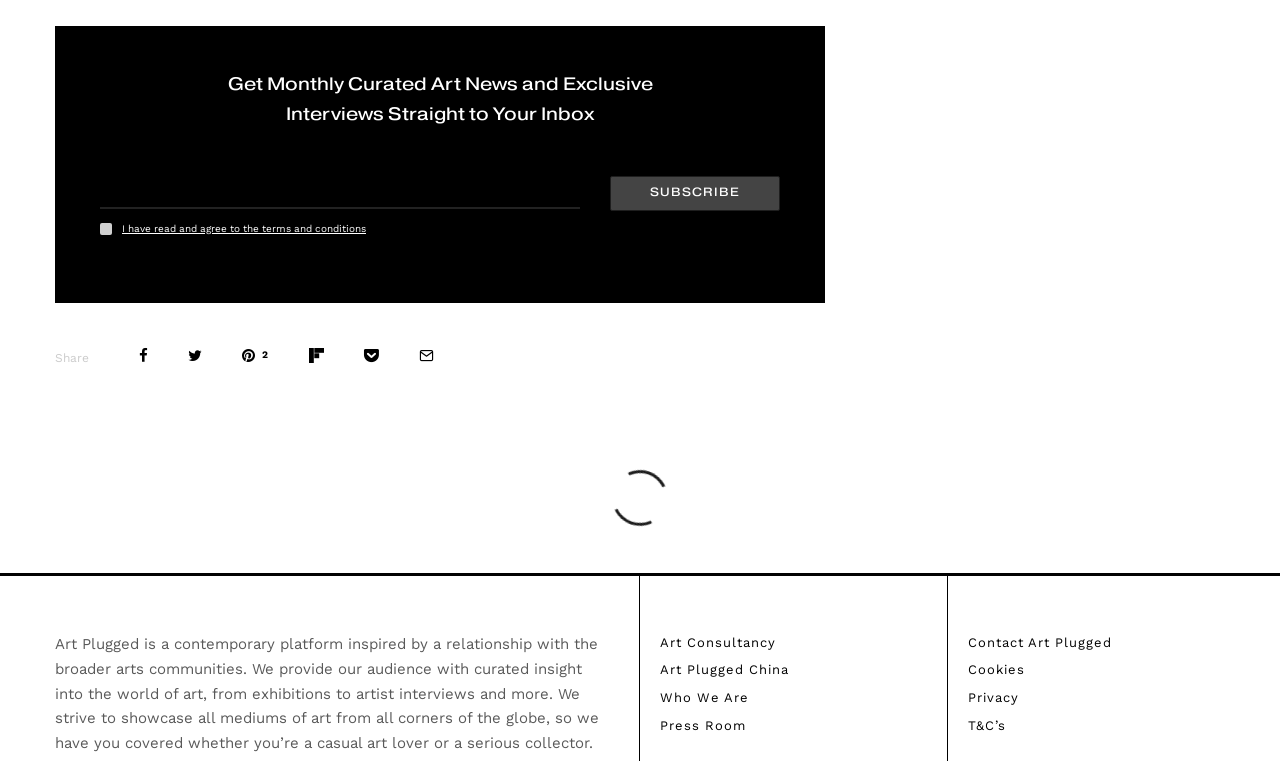Give the bounding box coordinates for the element described as: "Personal Finance".

None